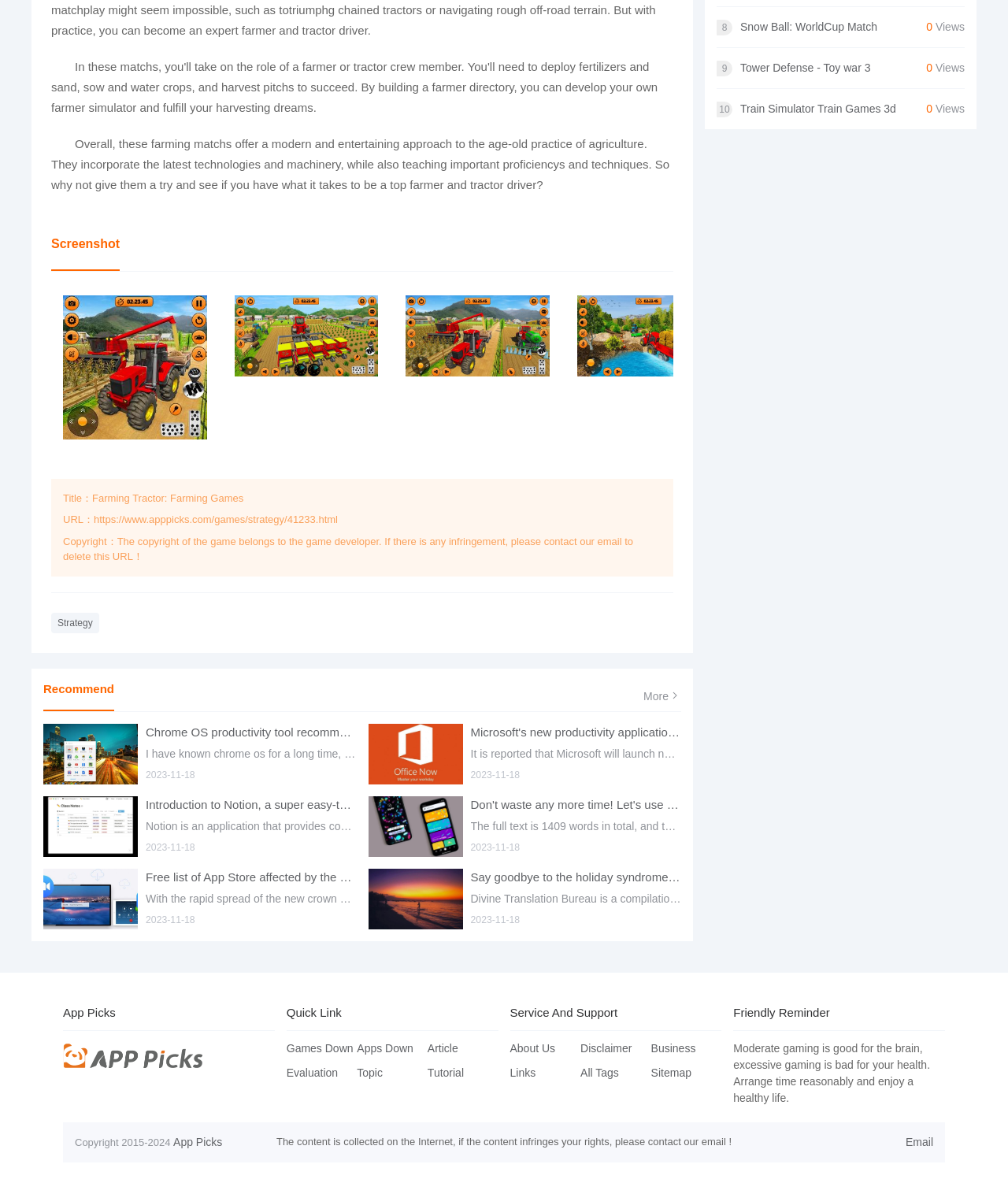Pinpoint the bounding box coordinates of the element you need to click to execute the following instruction: "Read the 'App Picks' article". The bounding box should be represented by four float numbers between 0 and 1, in the format [left, top, right, bottom].

[0.062, 0.841, 0.272, 0.863]